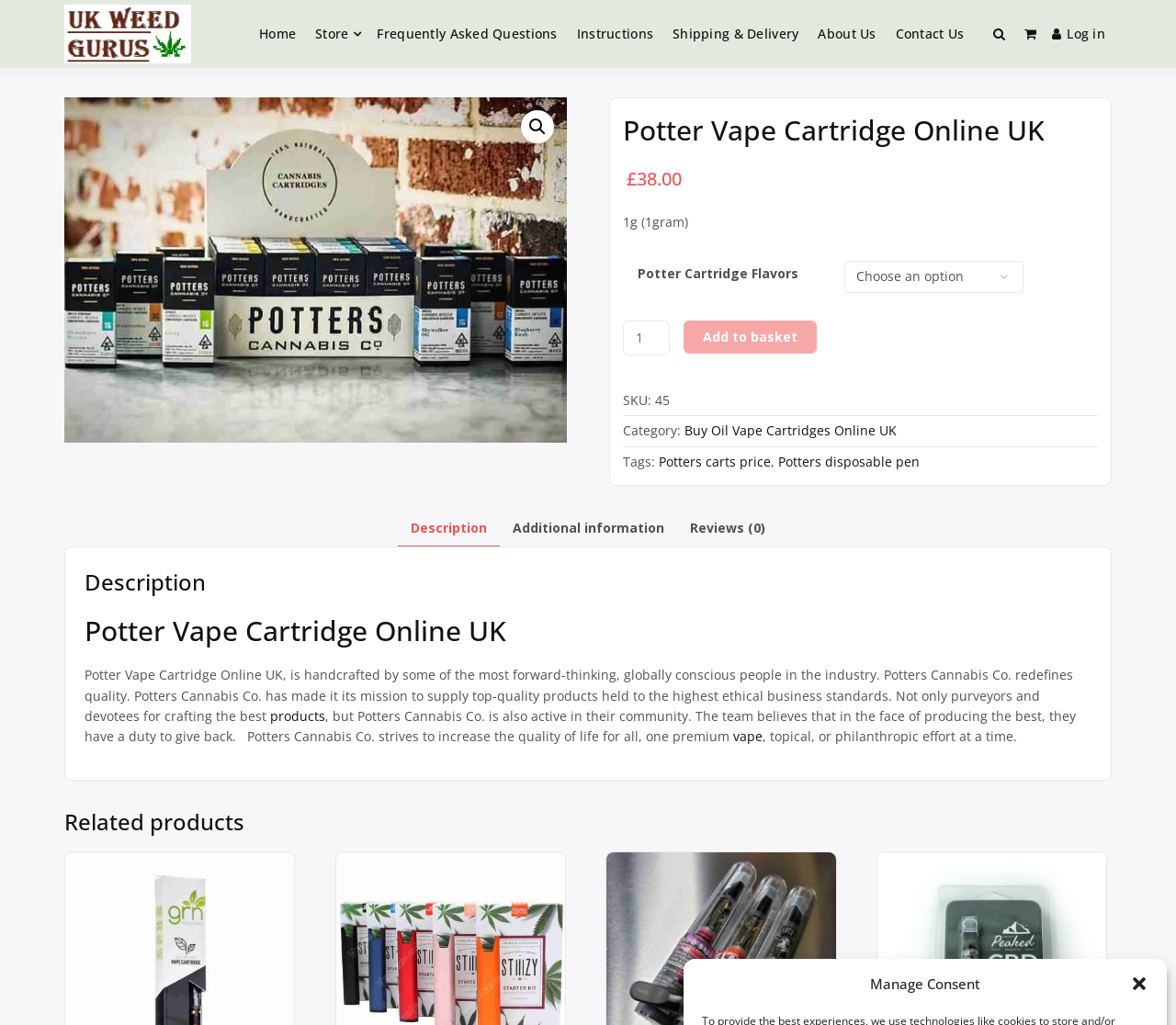What are the flavors available for the Potter Vape Cartridge?
Please provide a detailed and thorough answer to the question.

The flavors available for the Potter Vape Cartridge are not specified on the webpage. However, there is a dropdown menu labeled 'Potter Cartridge Flavors' that suggests that different flavors may be available, but the specific options are not listed.